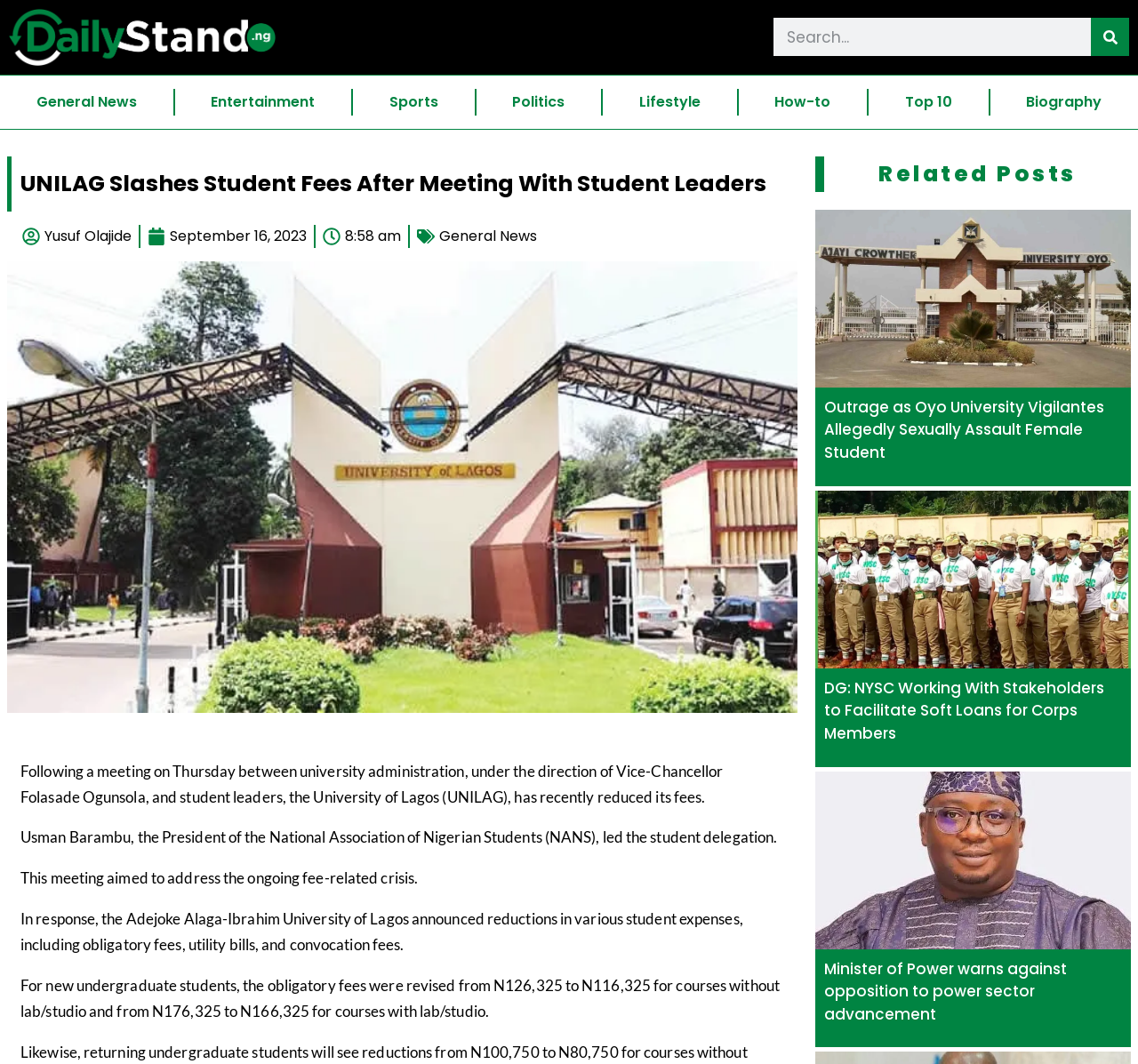Analyze the image and answer the question with as much detail as possible: 
What is the revised obligatory fee for new undergraduate students without lab/studio?

I found the answer by reading the text in the webpage, specifically the sentence 'For new undergraduate students, the obligatory fees were revised from N126,325 to N116,325 for courses without lab/studio...' which mentions the revised obligatory fee for new undergraduate students without lab/studio as N116,325.